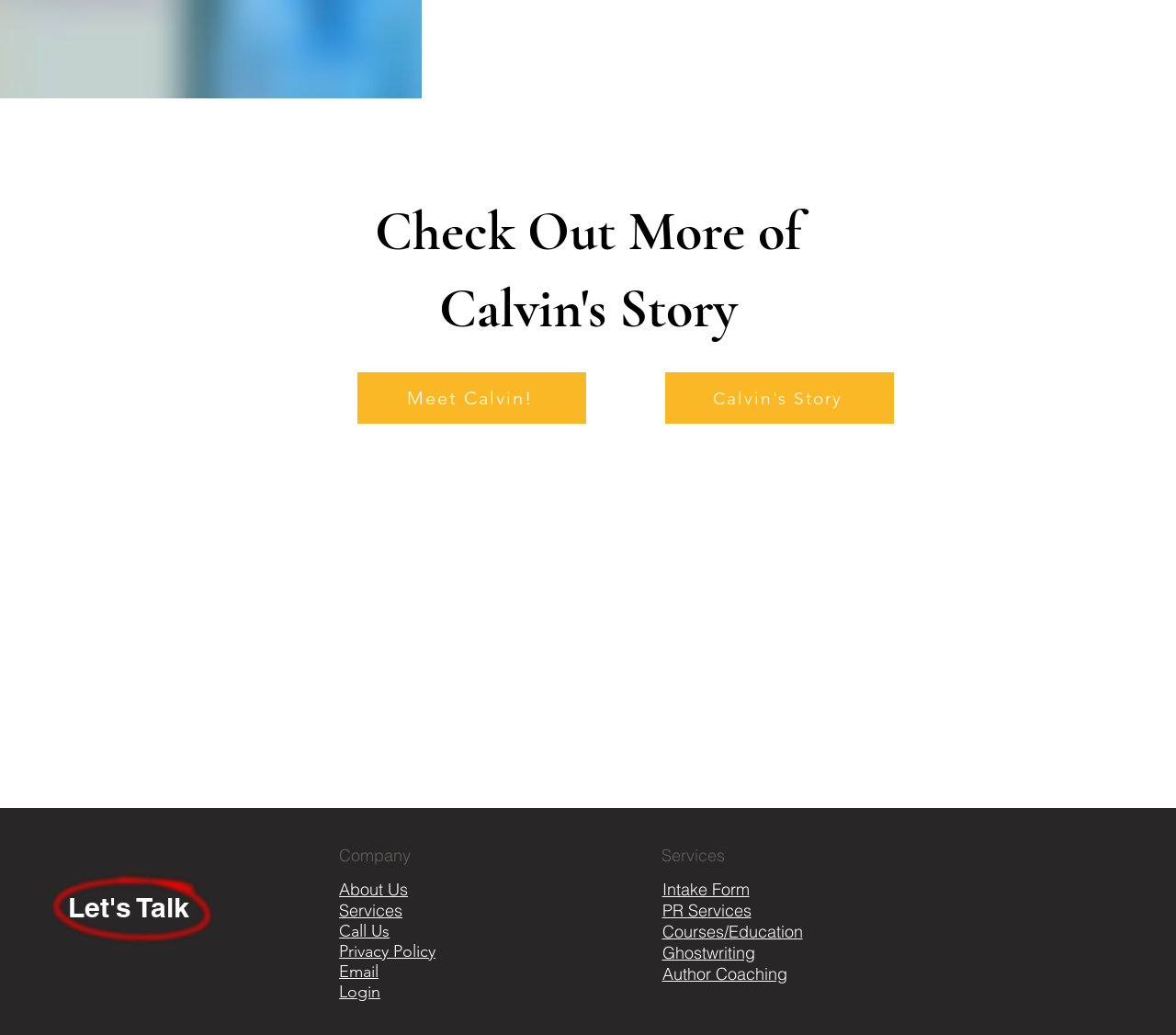Determine the bounding box coordinates of the section I need to click to execute the following instruction: "Click to explore more". Provide the coordinates as four float numbers between 0 and 1, i.e., [left, top, right, bottom].

[0.444, 0.681, 0.555, 0.717]